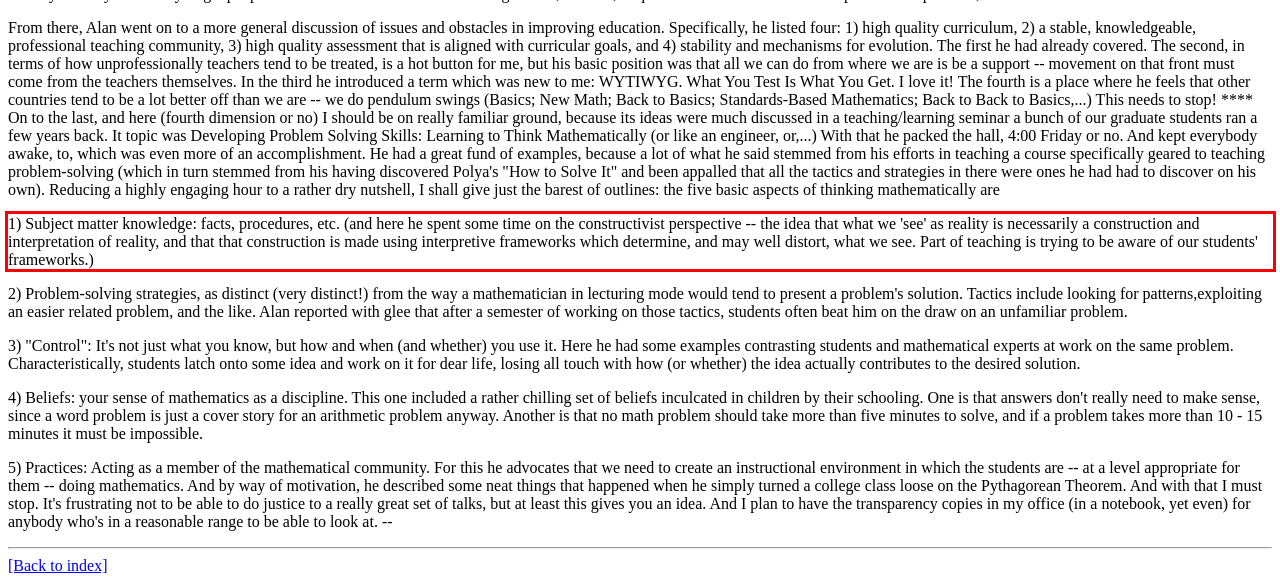Given a webpage screenshot with a red bounding box, perform OCR to read and deliver the text enclosed by the red bounding box.

1) Subject matter knowledge: facts, procedures, etc. (and here he spent some time on the constructivist perspective -- the idea that what we 'see' as reality is necessarily a construction and interpretation of reality, and that that construction is made using interpretive frameworks which determine, and may well distort, what we see. Part of teaching is trying to be aware of our students' frameworks.)